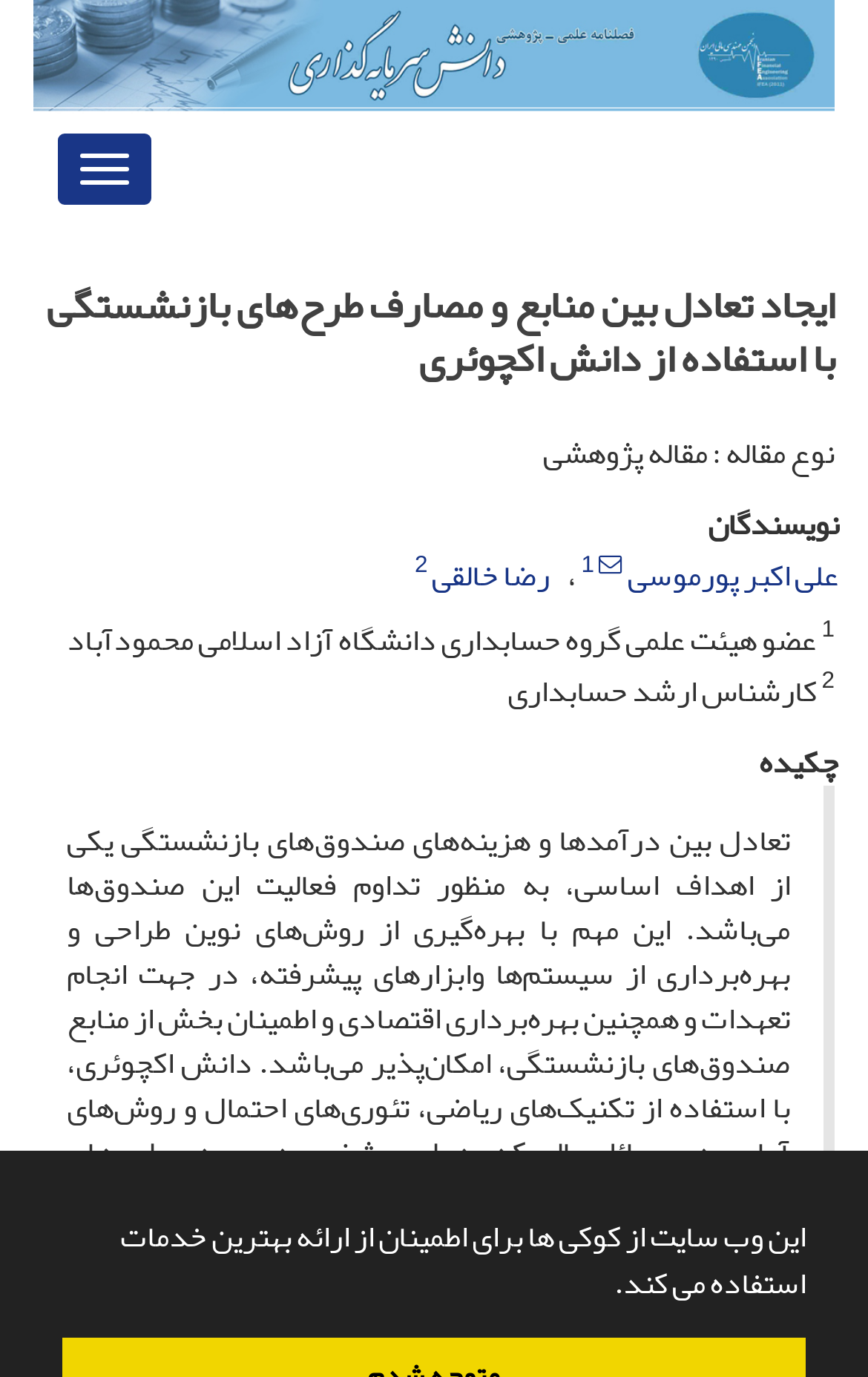What is the topic of the research article?
Refer to the image and offer an in-depth and detailed answer to the question.

Based on the webpage content, it appears that the topic of the research article is related to pension funds, specifically the balance between income and expenses in these funds, and how actuarial knowledge can be used to achieve this balance.